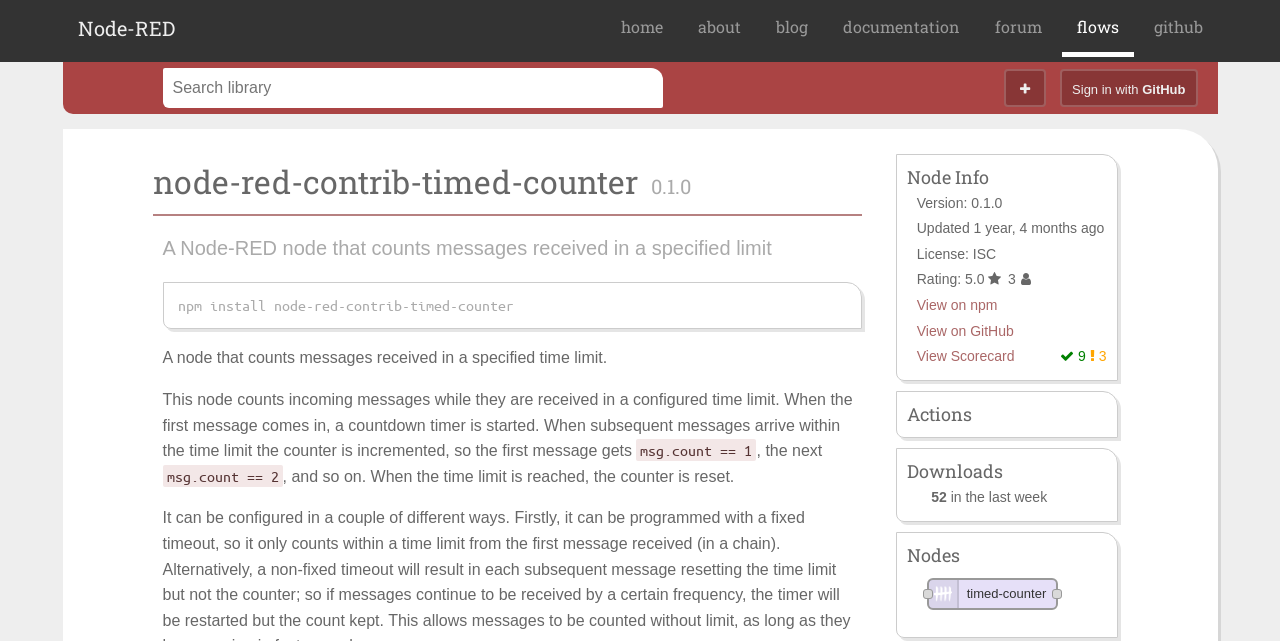Please find the bounding box coordinates (top-left x, top-left y, bottom-right x, bottom-right y) in the screenshot for the UI element described as follows: github

[0.889, 0.003, 0.951, 0.089]